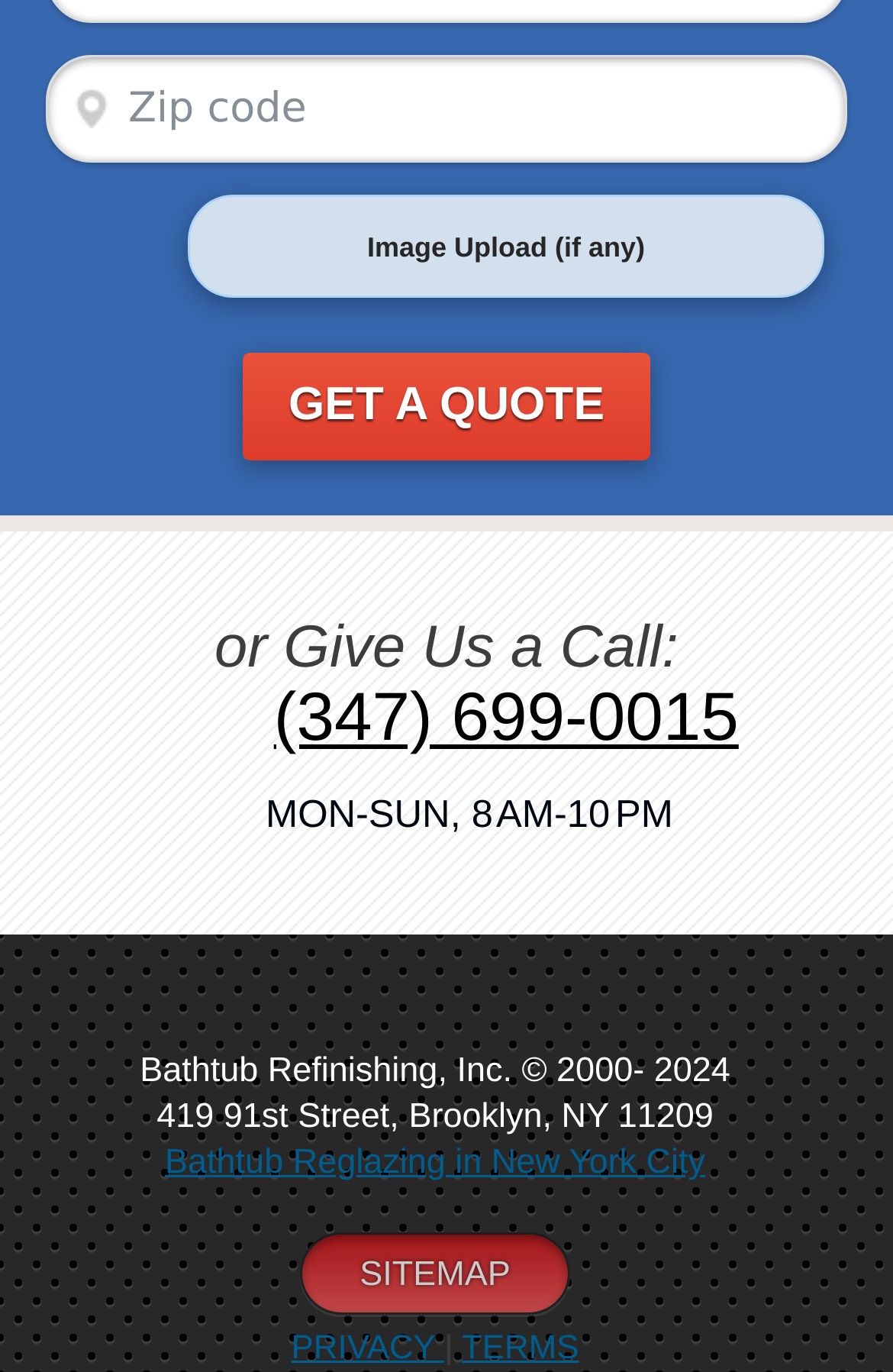Determine the bounding box coordinates of the area to click in order to meet this instruction: "Visit Bathtub Reglazing in New York City".

[0.185, 0.833, 0.79, 0.862]